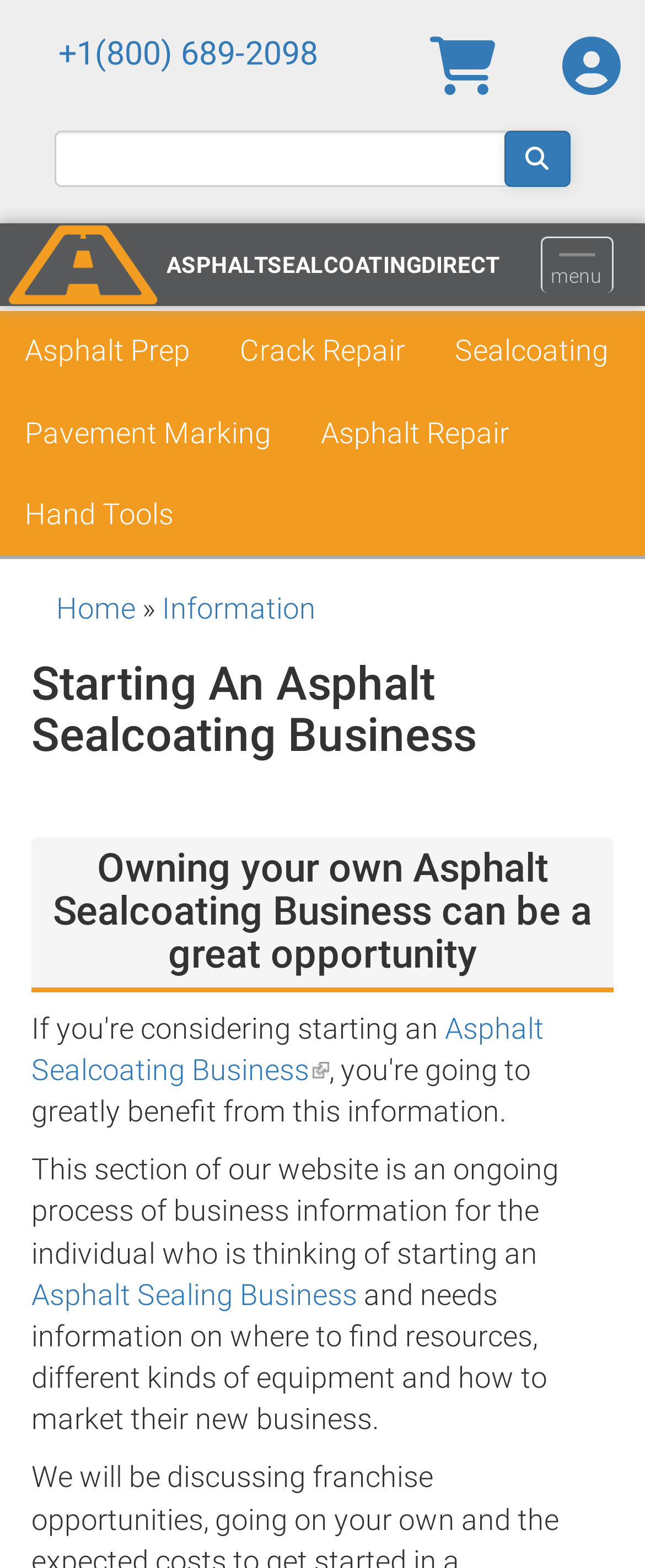Determine the bounding box coordinates for the HTML element described here: "Crack Repair".

[0.346, 0.198, 0.654, 0.25]